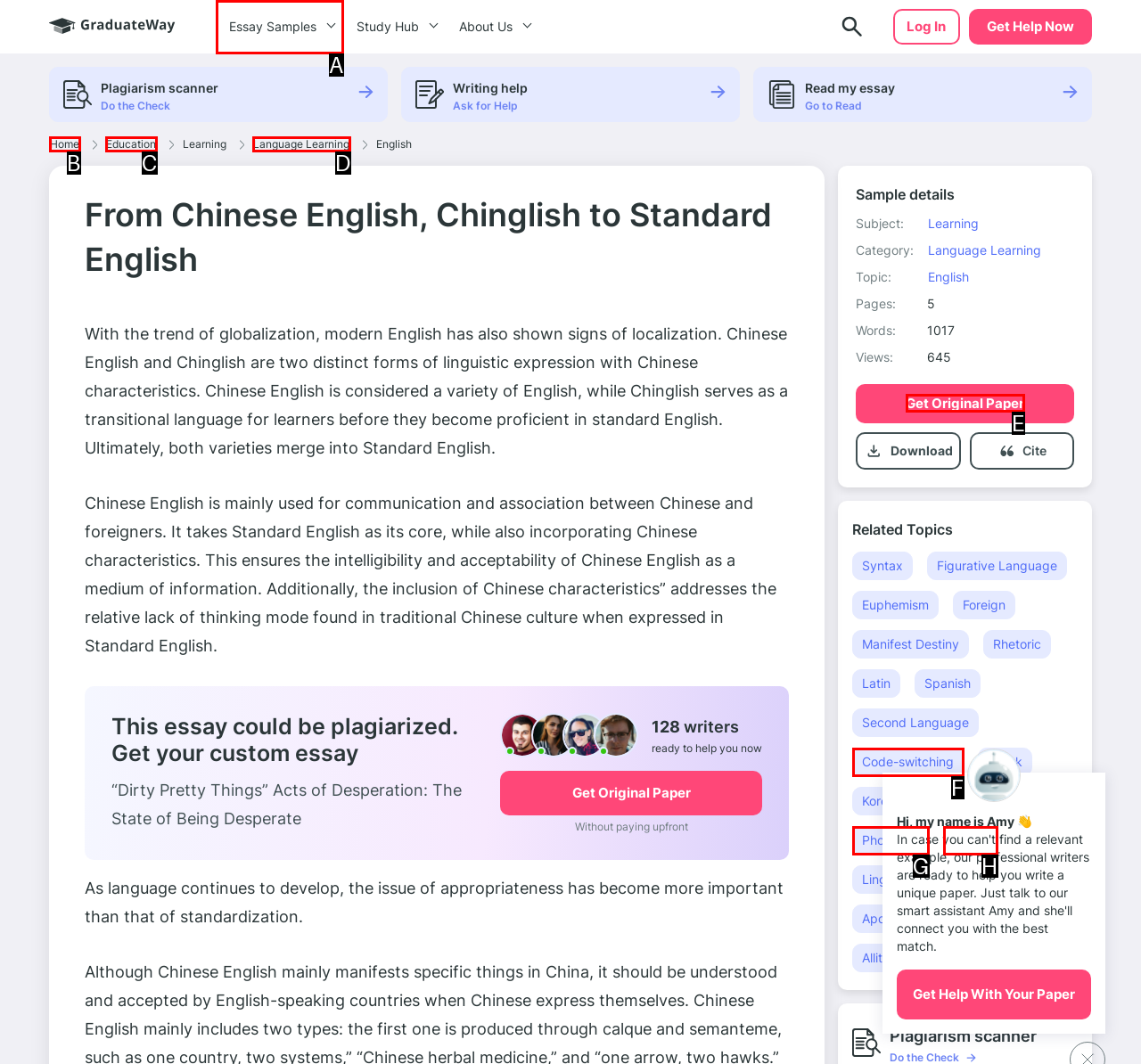Given the task: Click the 'Get Original Paper' button, indicate which boxed UI element should be clicked. Provide your answer using the letter associated with the correct choice.

E